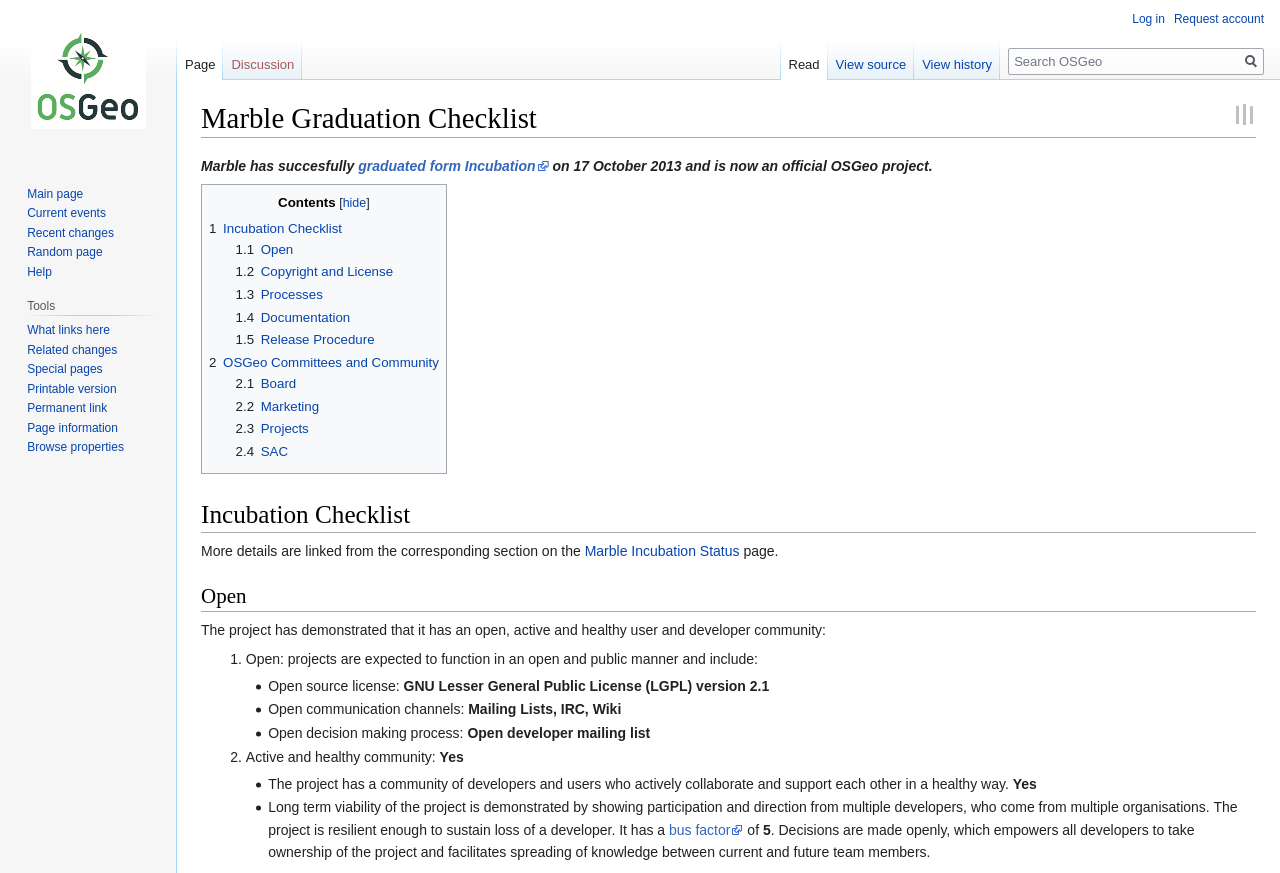Given the description "title="Visit the main page"", provide the bounding box coordinates of the corresponding UI element.

[0.006, 0.0, 0.131, 0.183]